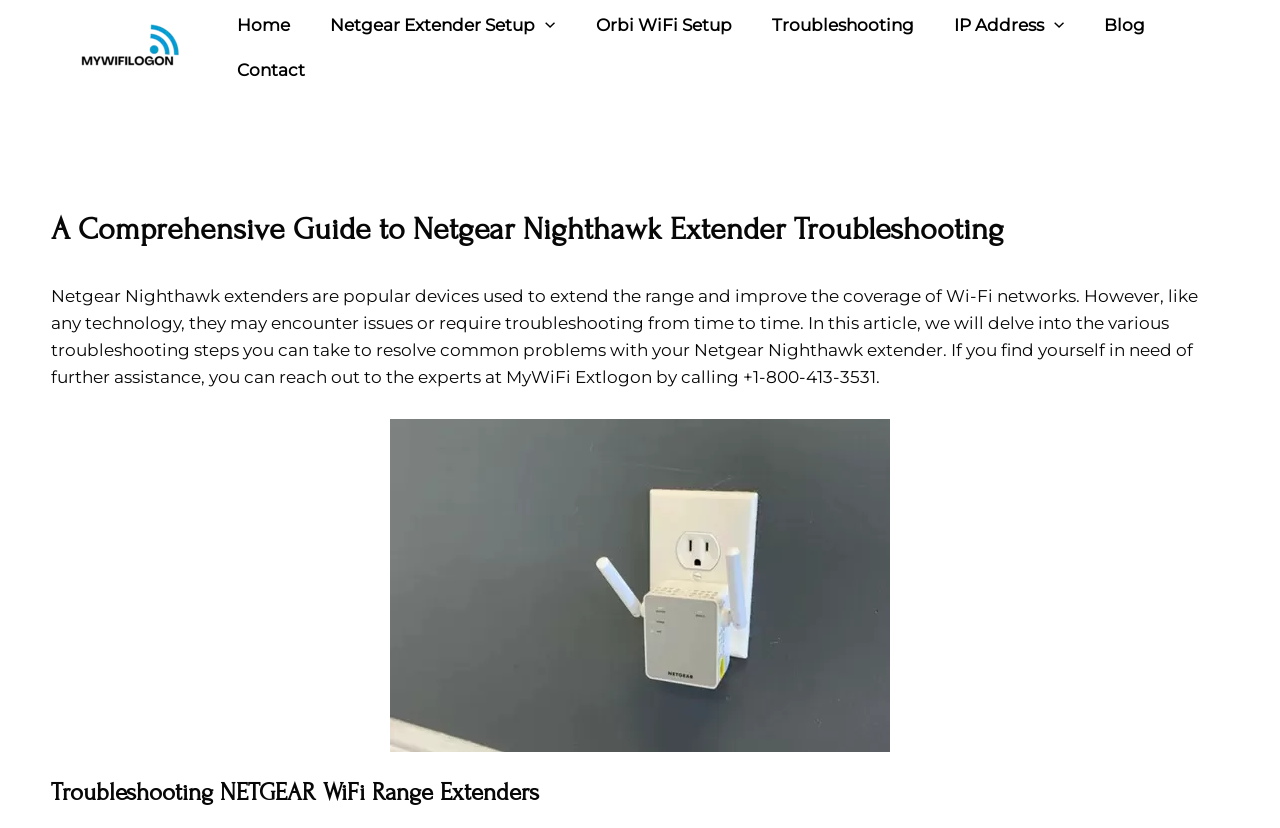What is the name of the router mentioned on the webpage?
Please ensure your answer is as detailed and informative as possible.

The name of the router is mentioned in the link 'Netgear WiFi Router Extender Setup Support | MyWiFiLogon' which is located at the top of the webpage.